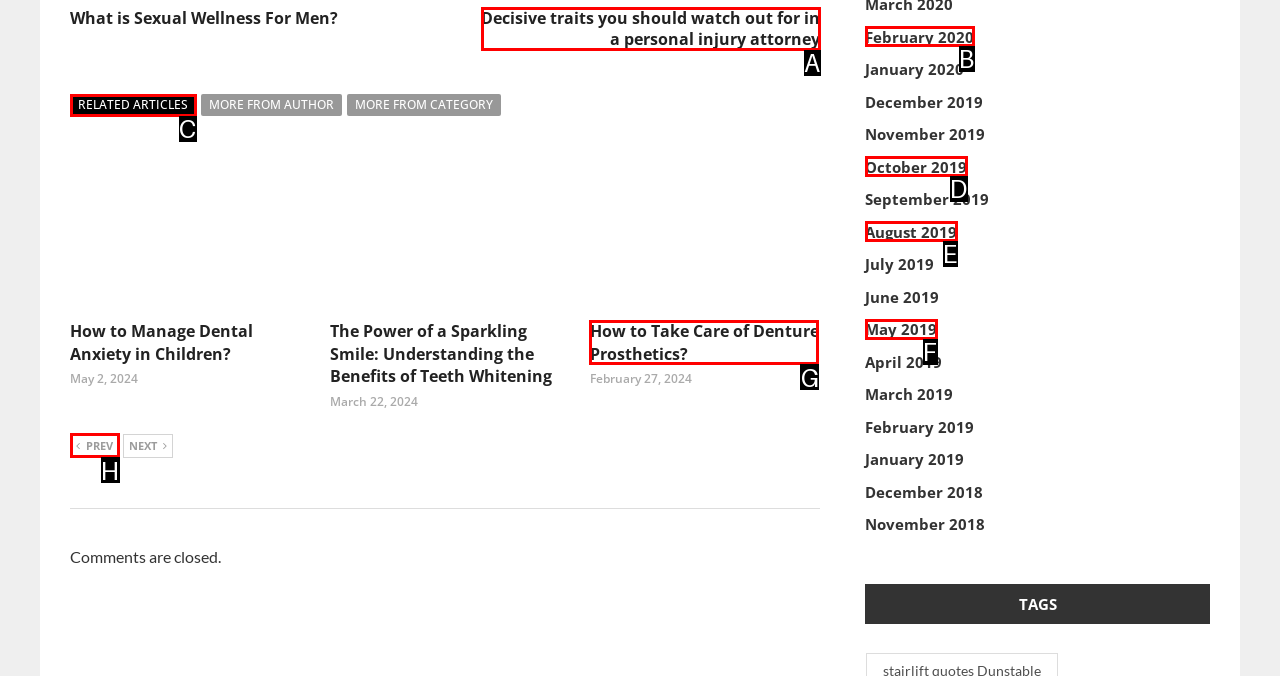Identify the correct option to click in order to accomplish the task: Go to the previous page Provide your answer with the letter of the selected choice.

H